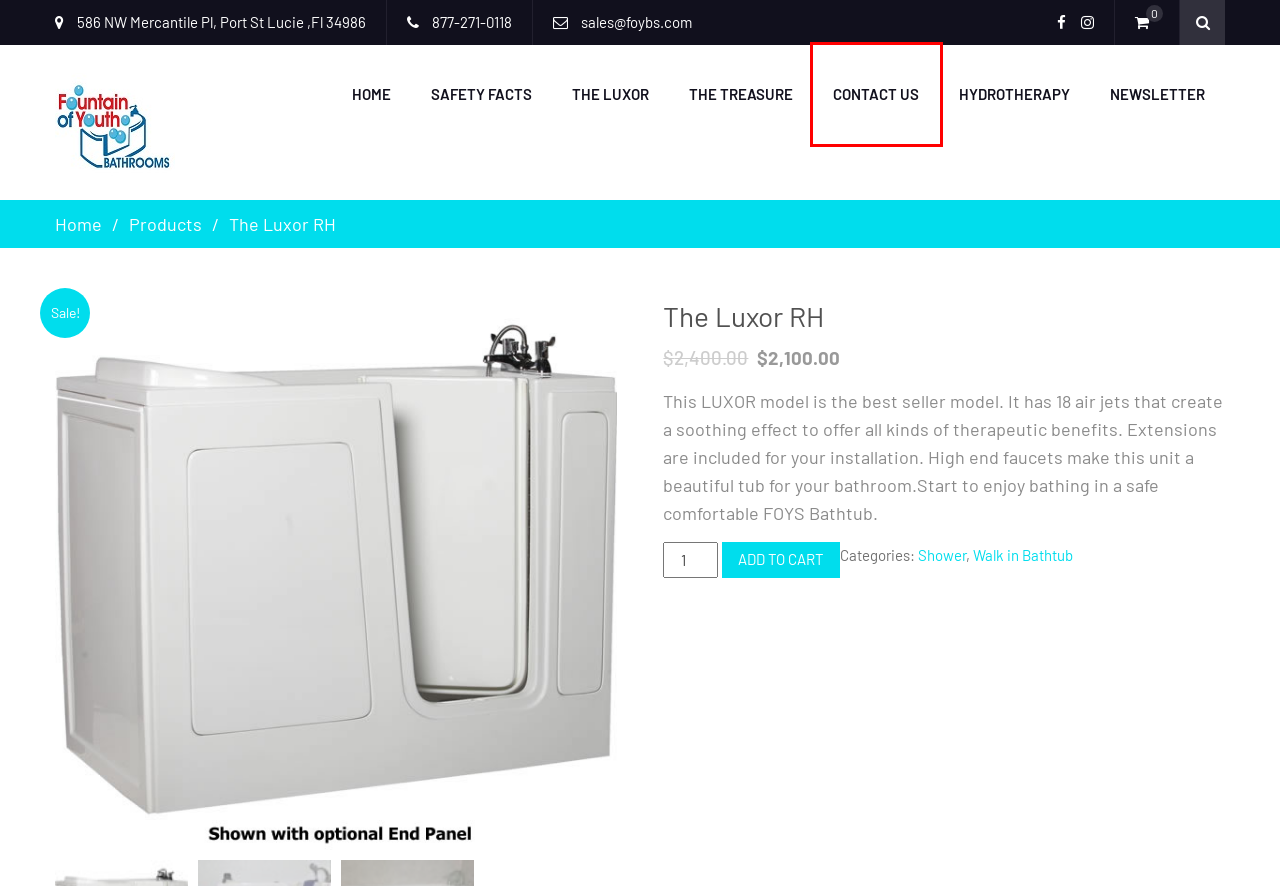Given a webpage screenshot featuring a red rectangle around a UI element, please determine the best description for the new webpage that appears after the element within the bounding box is clicked. The options are:
A. THE LUXOR WALKIN TUBS SERIES - Foybs
B. Products Archive - Foybs
C. NEWSLETTER - Foybs
D. SAFETY FACTS - Foybs
E. THE TREASURE SERIES - Foybs
F. Uncategorized Archives - Foybs
G. Shower Archives - Foybs
H. Contact Us - Foybs

H